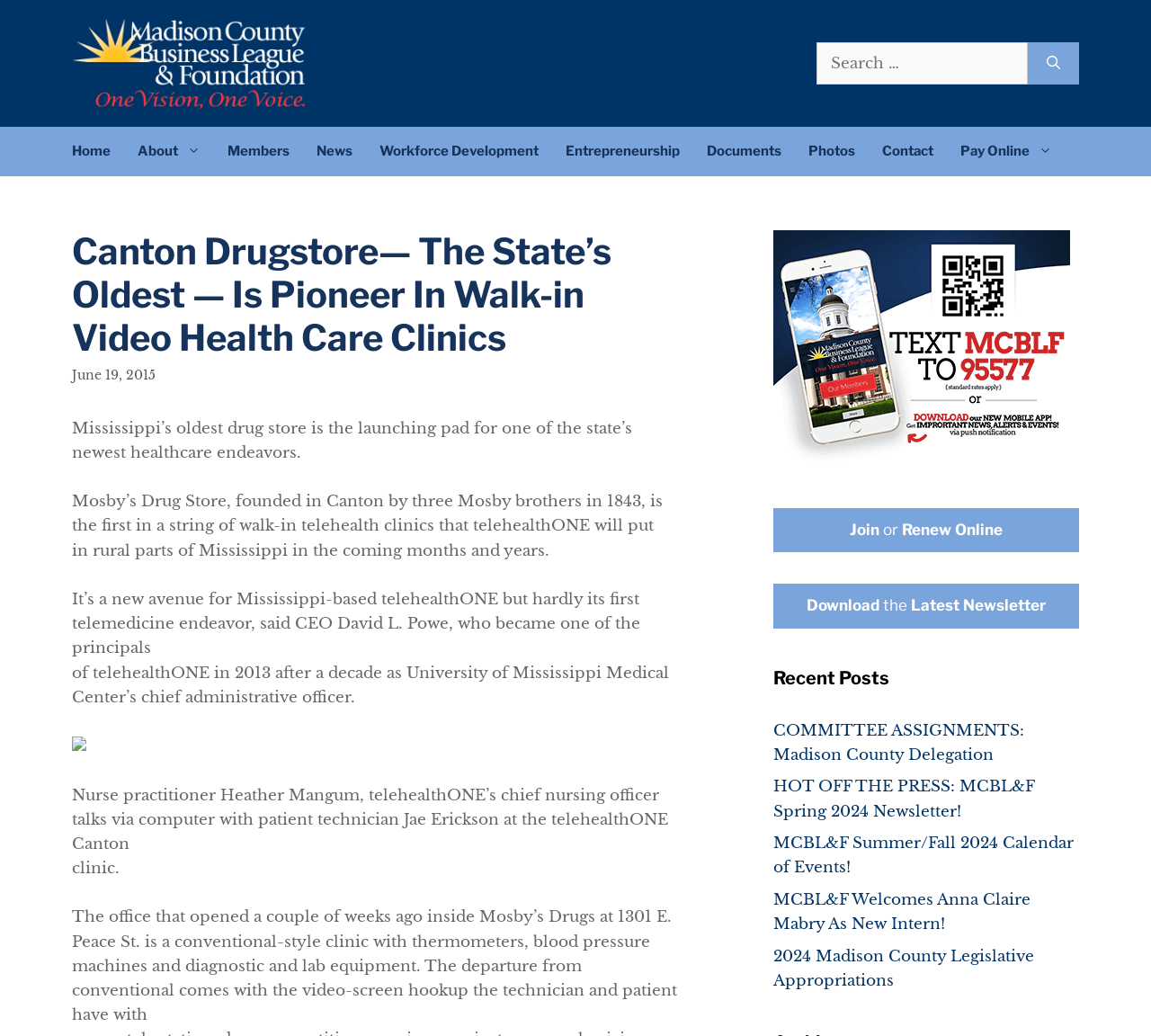Provide the text content of the webpage's main heading.

Canton Drugstore— The State’s Oldest — Is Pioneer In Walk-in Video Health Care Clinics